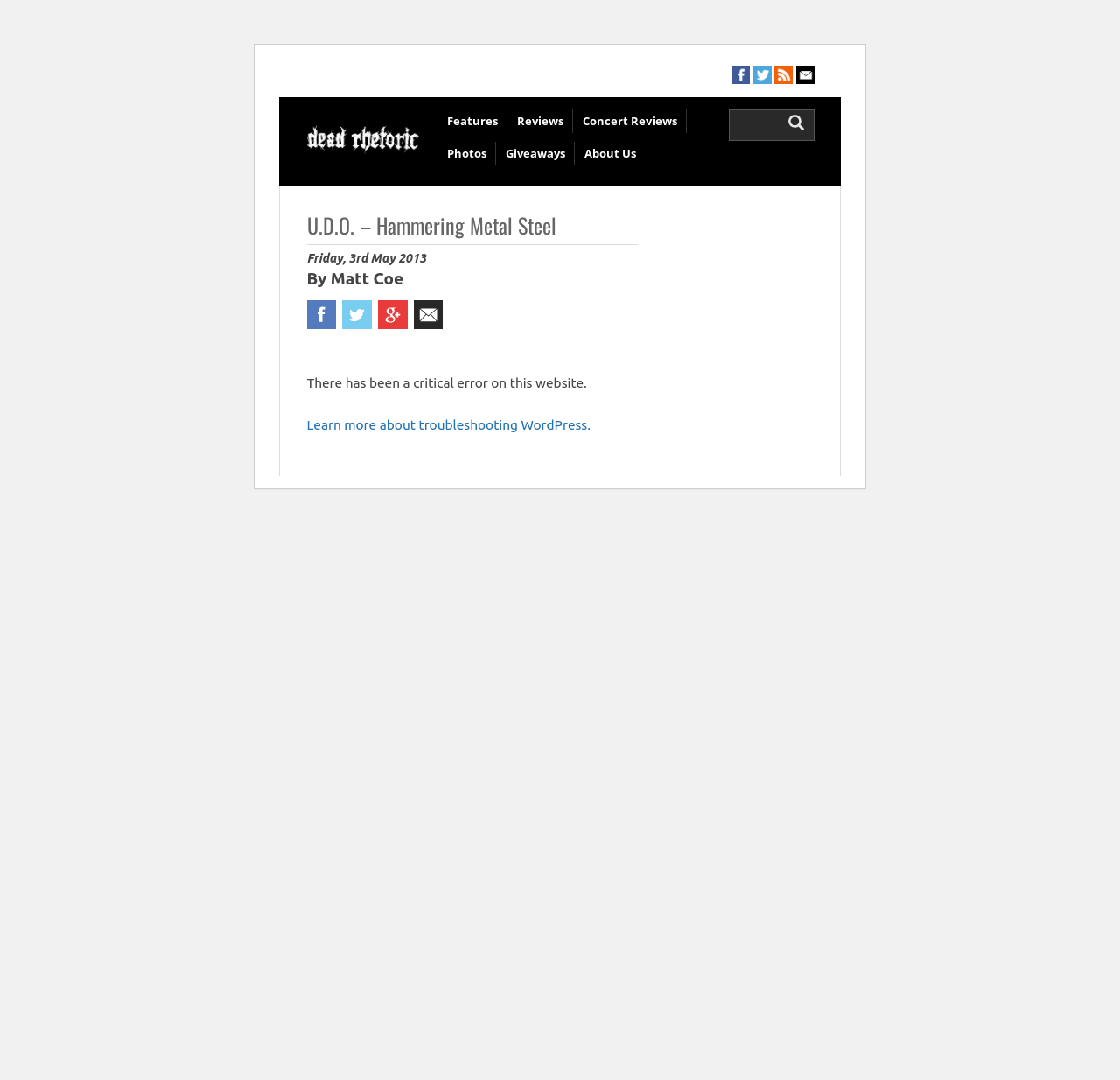Calculate the bounding box coordinates of the UI element given the description: "About Us".

[0.521, 0.136, 0.568, 0.149]